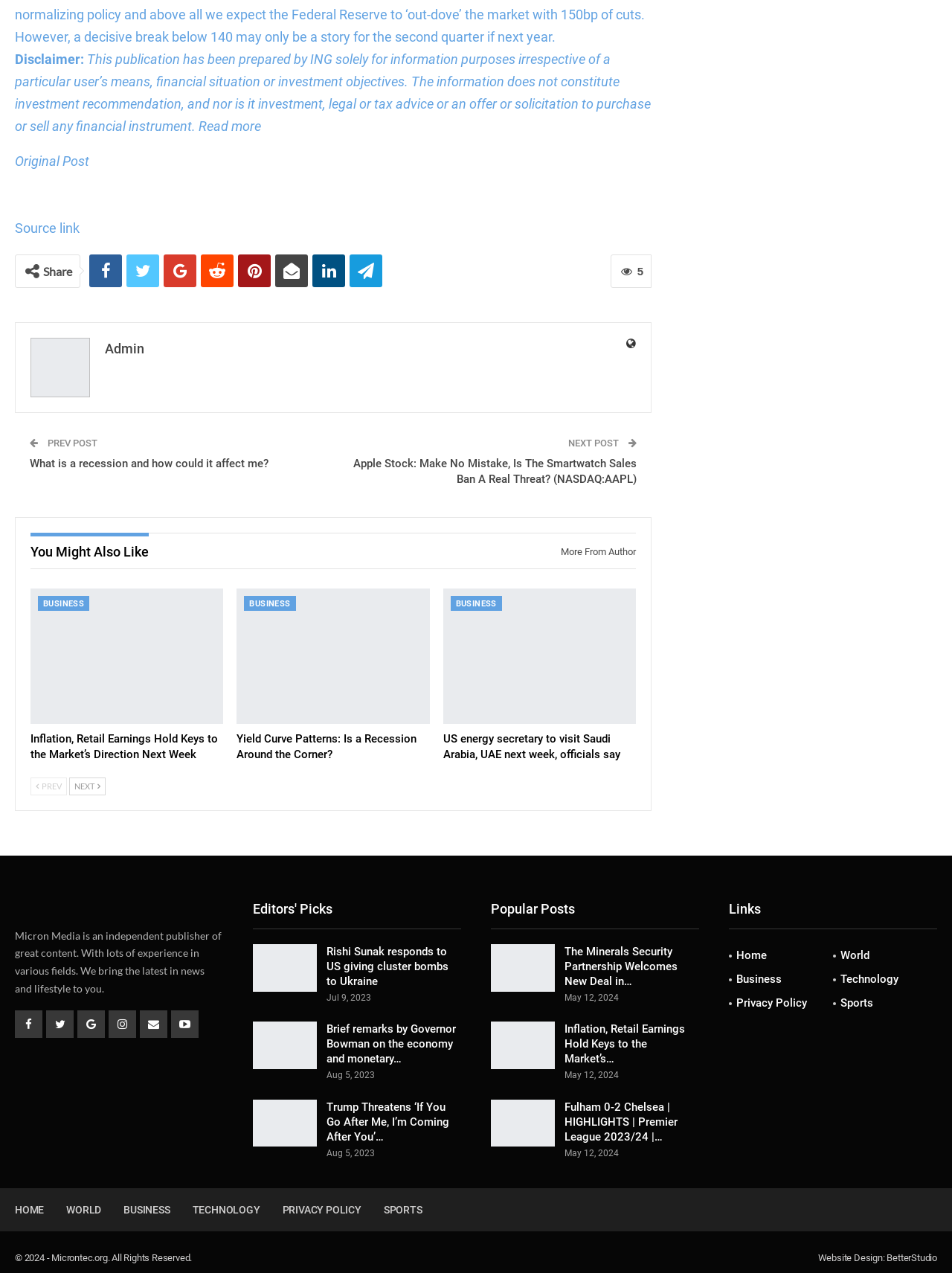Please determine the bounding box coordinates of the element to click in order to execute the following instruction: "View the previous post". The coordinates should be four float numbers between 0 and 1, specified as [left, top, right, bottom].

[0.048, 0.343, 0.102, 0.352]